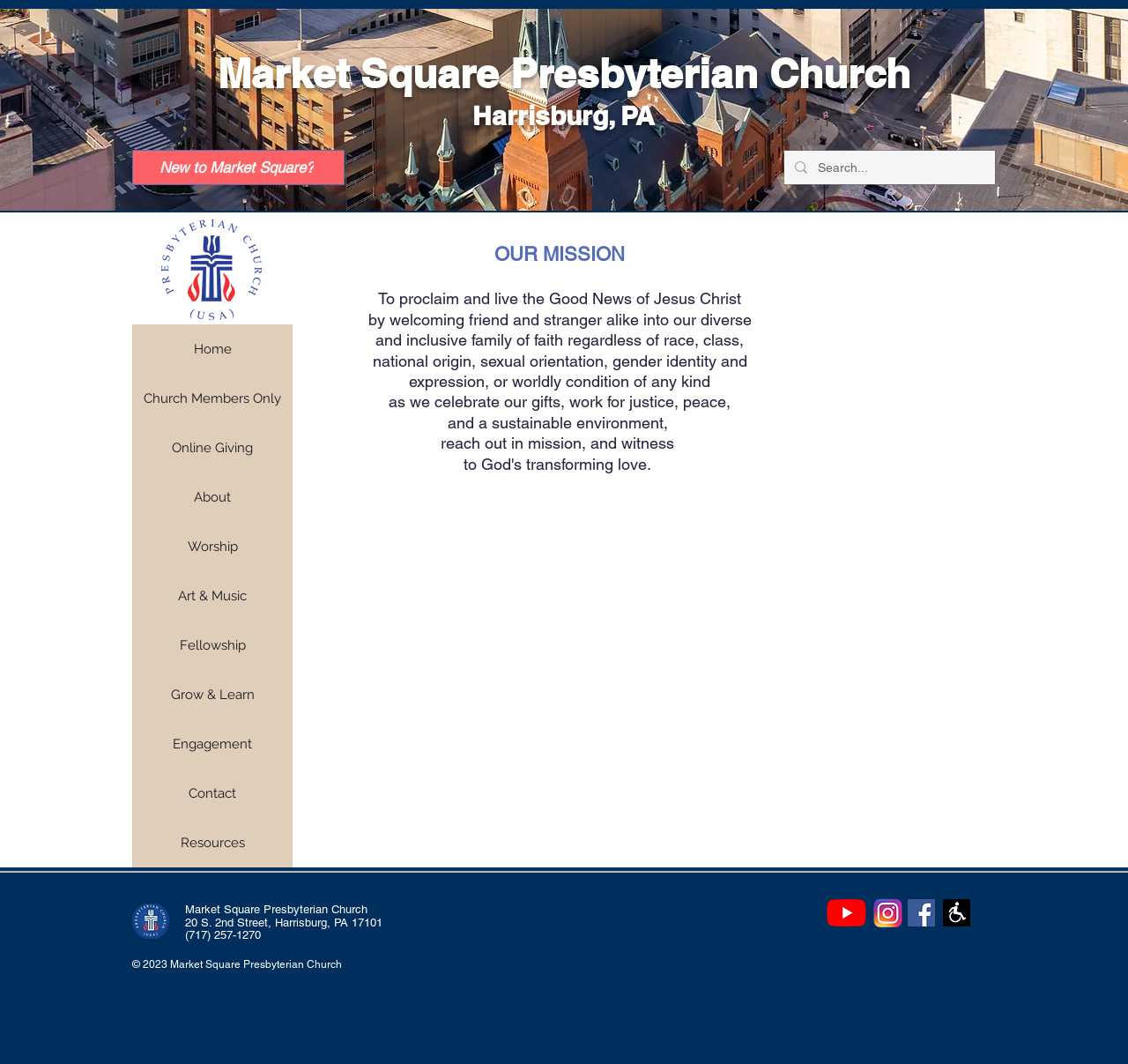Please identify the bounding box coordinates of the element's region that I should click in order to complete the following instruction: "Go to Home". The bounding box coordinates consist of four float numbers between 0 and 1, i.e., [left, top, right, bottom].

[0.117, 0.305, 0.259, 0.352]